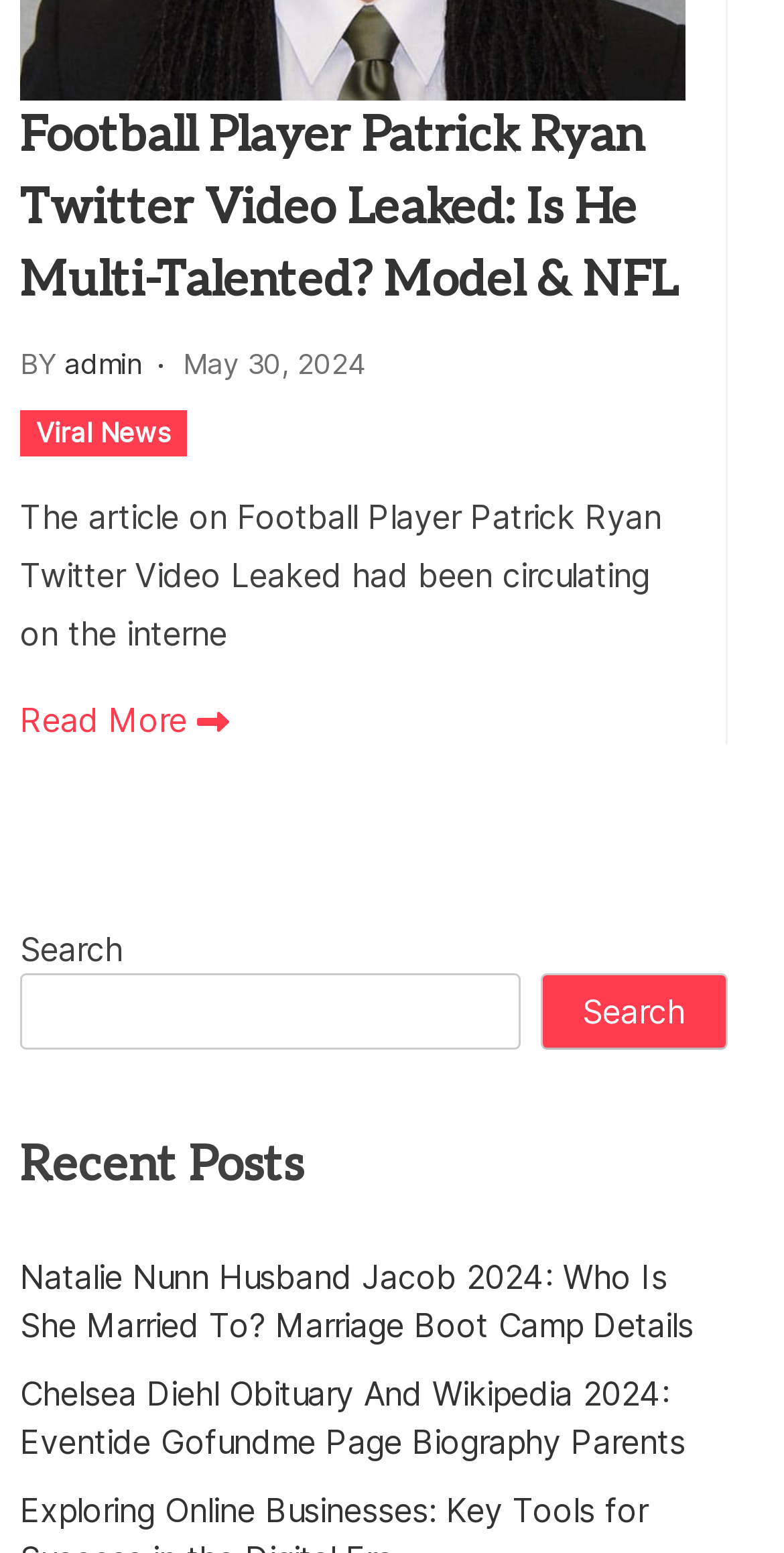What is the date of the article?
Please elaborate on the answer to the question with detailed information.

The date of the article is mentioned as 'May 30, 2024' which is a link element located below the main heading and above the article content.